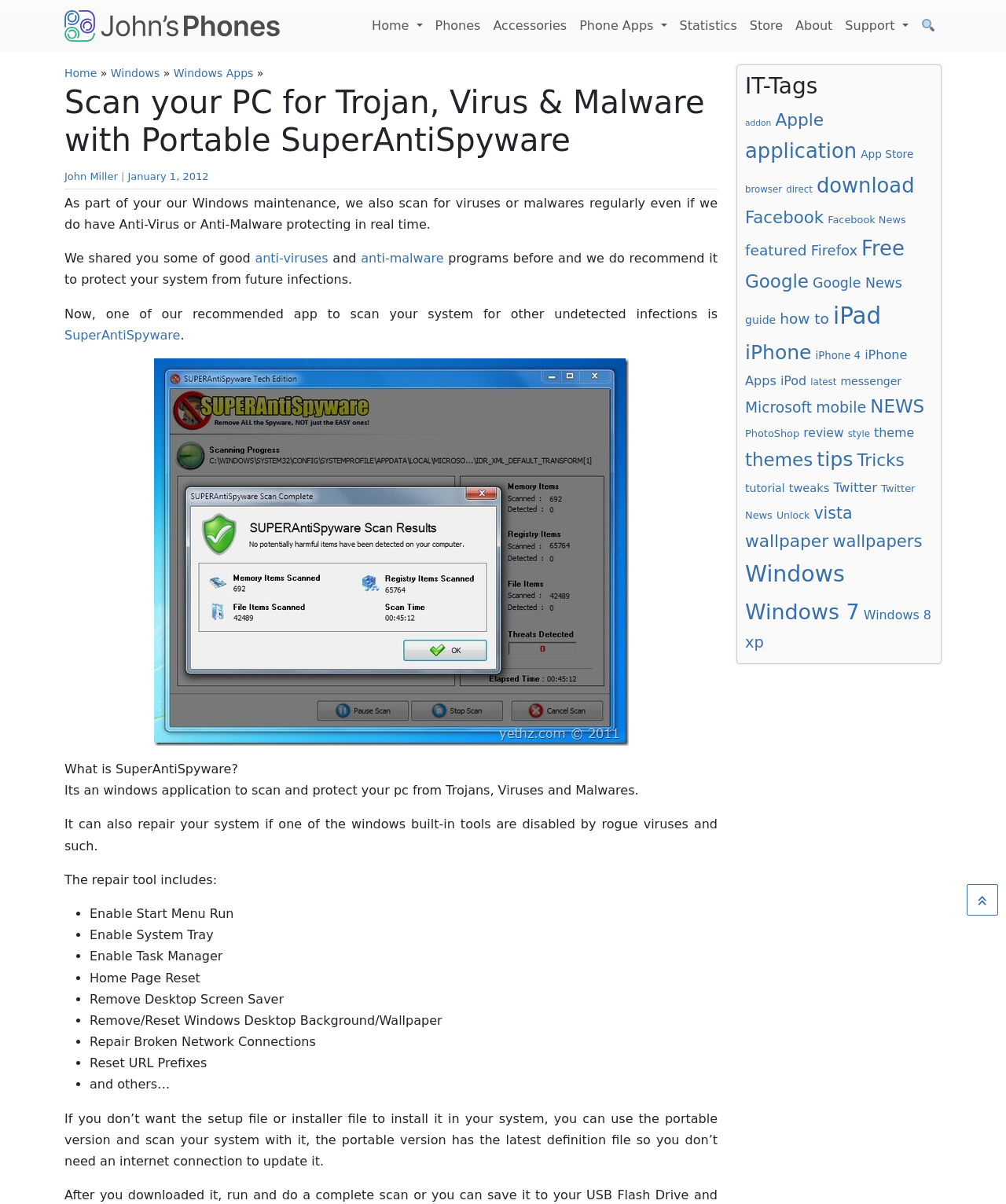Give a concise answer using one word or a phrase to the following question:
What is the purpose of the repair tool in SuperAntiSpyware?

To repair system if windows built-in tools are disabled